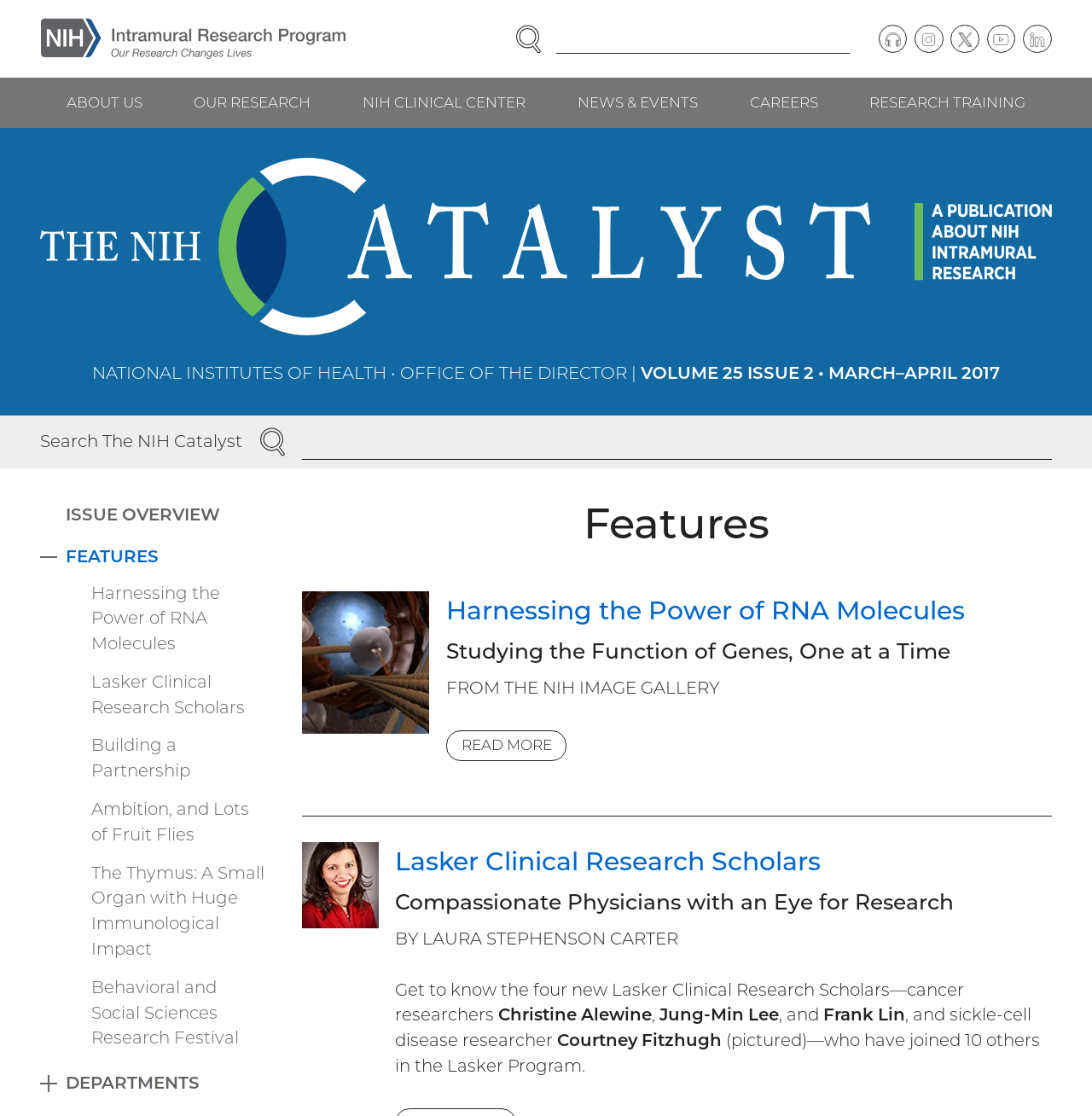What is the name of the research program?
Please answer the question as detailed as possible.

I found the name of the research program by looking for a prominent heading or title on the webpage related to research. I saw a heading with the text 'Lasker Clinical Research Scholars' which suggests that it is the name of the research program.